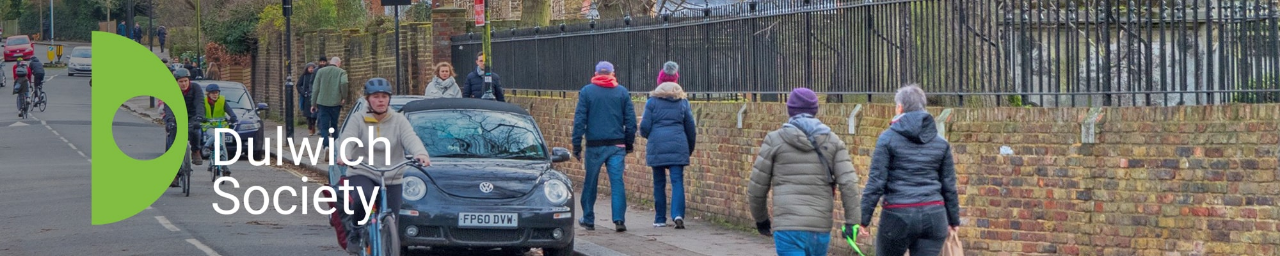Please give a one-word or short phrase response to the following question: 
What adds natural charm to the area?

Trees and other greenery